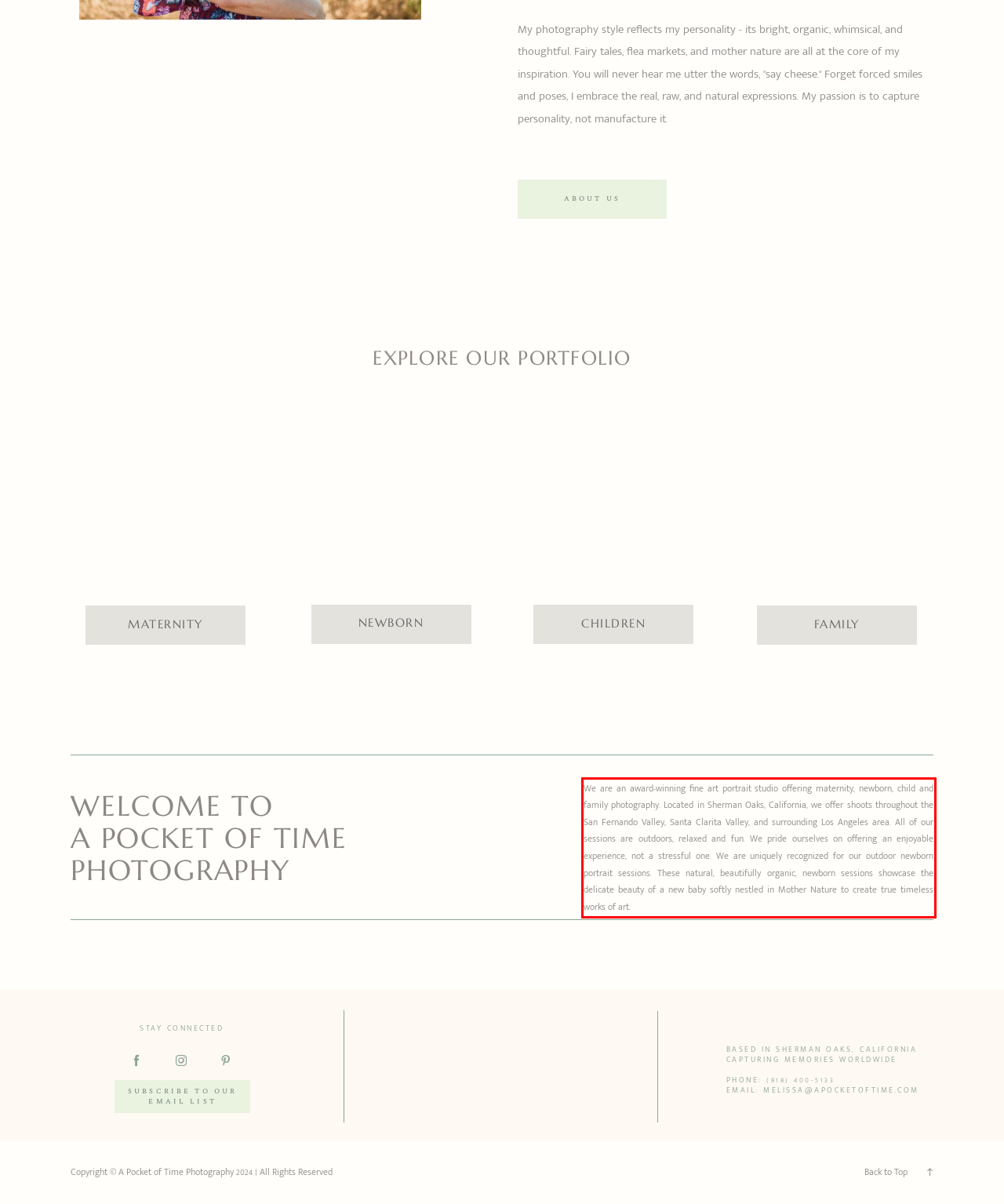Analyze the screenshot of a webpage where a red rectangle is bounding a UI element. Extract and generate the text content within this red bounding box.

We are an award-winning fine art portrait studio offering maternity, newborn, child and family photography. Located in Sherman Oaks, California, we offer shoots throughout the San Fernando Valley, Santa Clarita Valley, and surrounding Los Angeles area. All of our sessions are outdoors, relaxed and fun. We pride ourselves on offering an enjoyable experience, not a stressful one. We are uniquely recognized for our outdoor newborn portrait sessions. These natural, beautifully organic, newborn sessions showcase the delicate beauty of a new baby softly nestled in Mother Nature to create true timeless works of art.